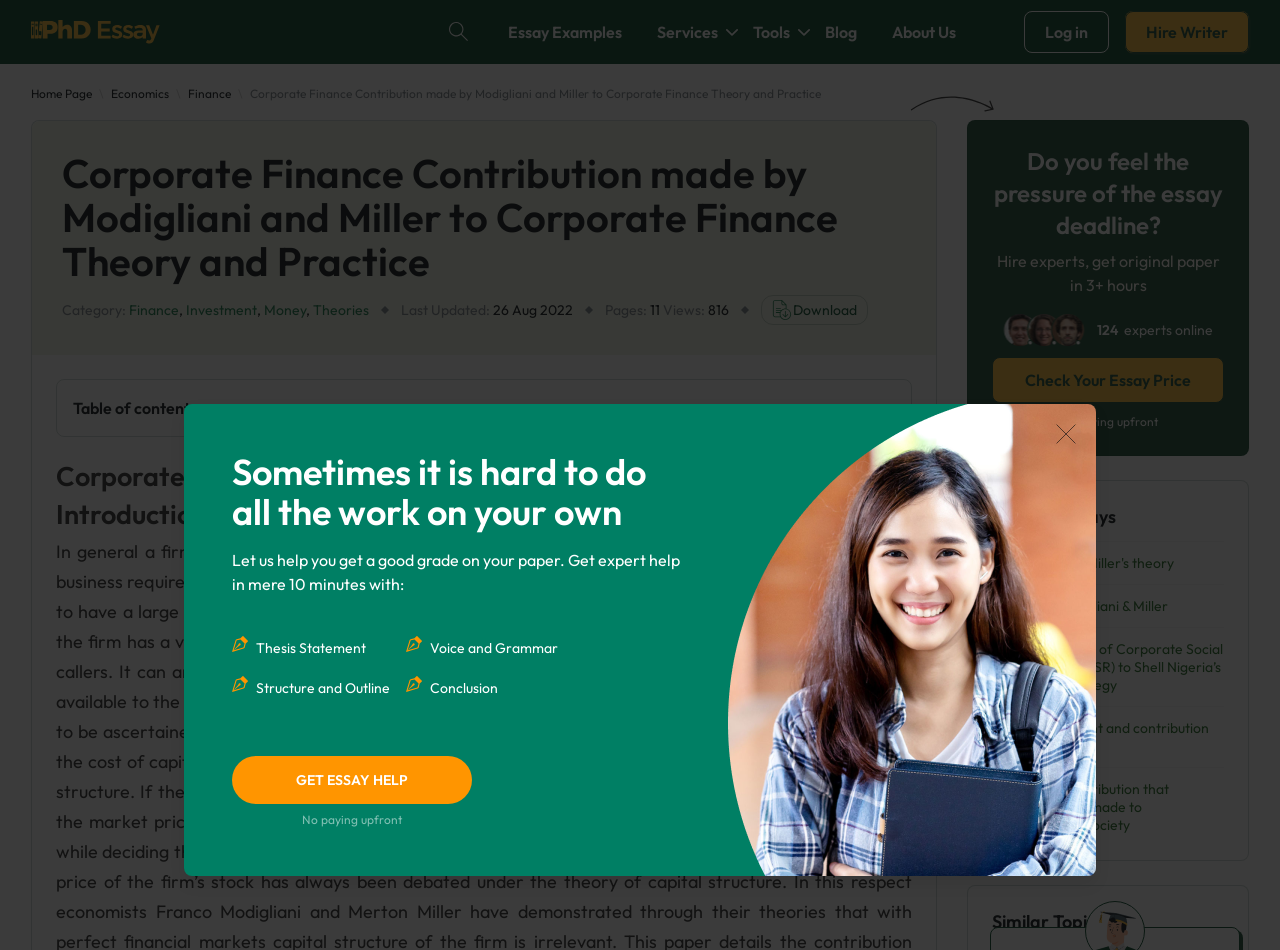Locate the bounding box coordinates of the clickable area needed to fulfill the instruction: "Call Skip Hire Wiltshire for top quality skip hire solutions".

None